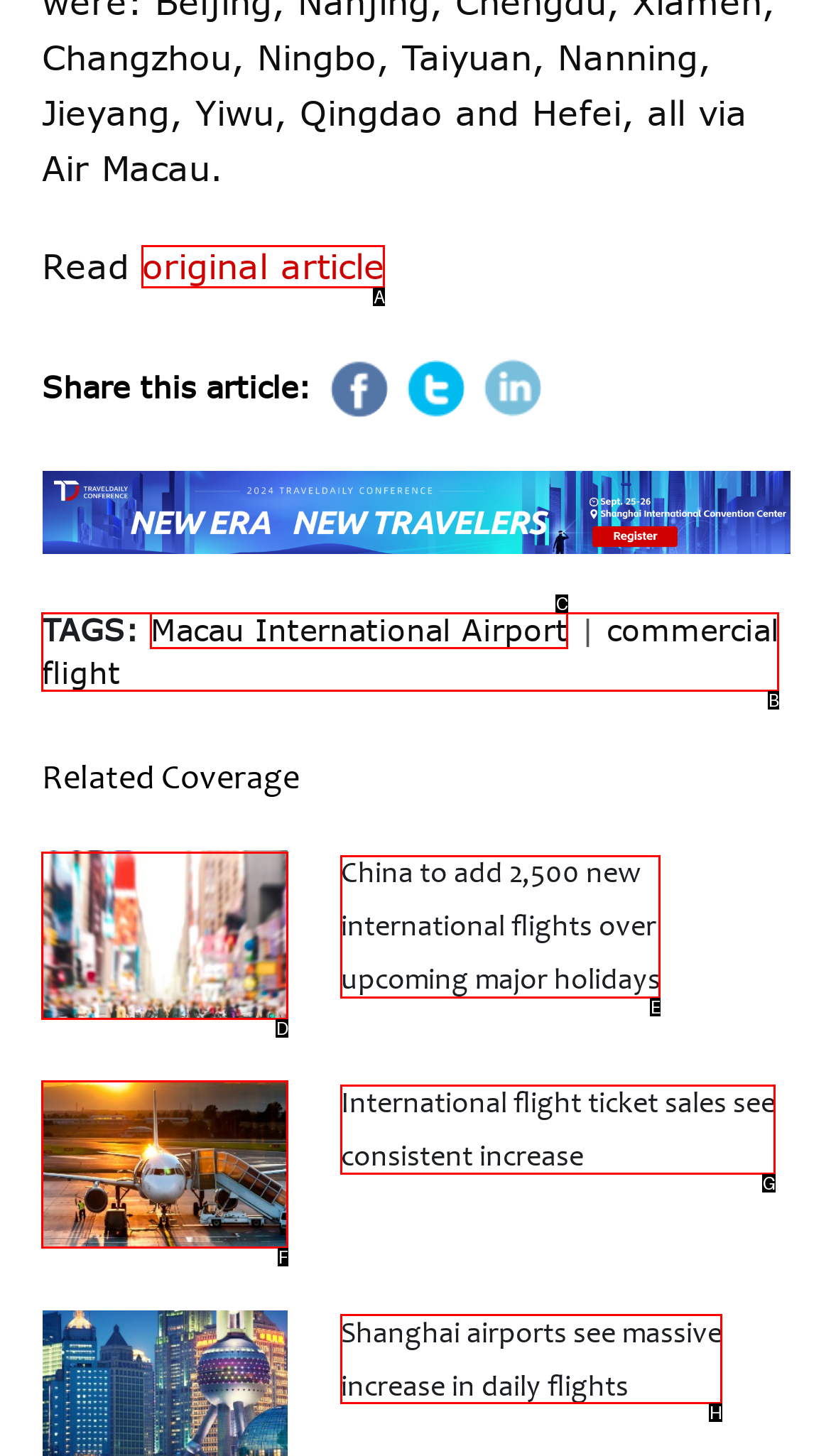Select the appropriate HTML element that needs to be clicked to execute the following task: Click on the 'REGISTER' link. Respond with the letter of the option.

None